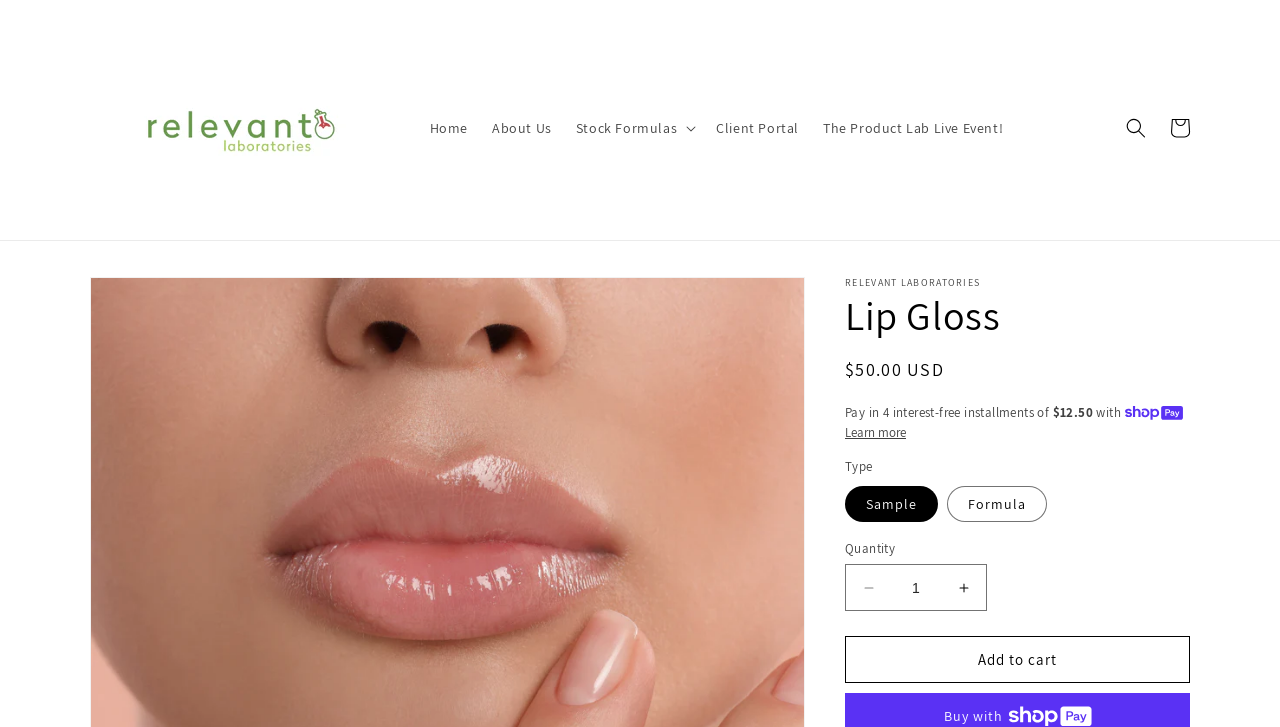Show me the bounding box coordinates of the clickable region to achieve the task as per the instruction: "Click the 'Home' link".

[0.326, 0.147, 0.375, 0.205]